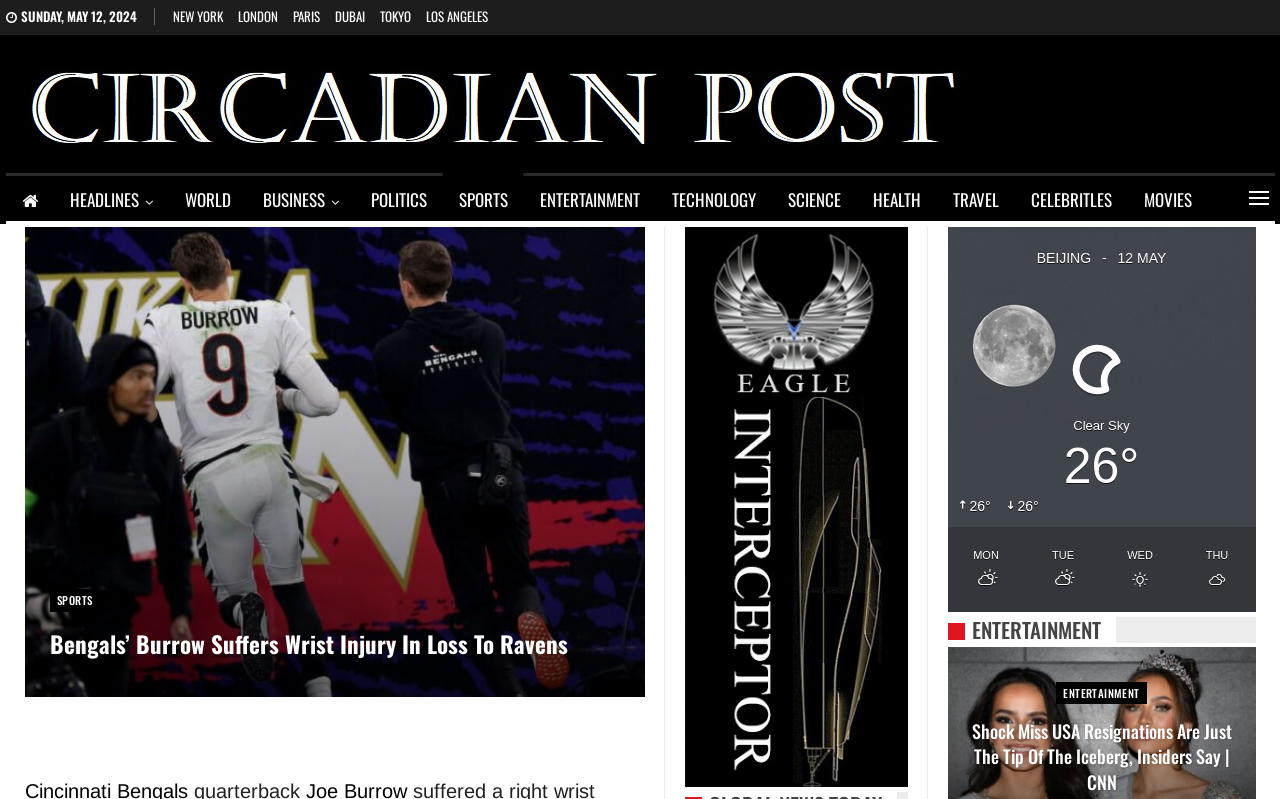Find the bounding box coordinates of the UI element according to this description: "circadianpost - Daily News Portal".

[0.004, 0.073, 0.766, 0.166]